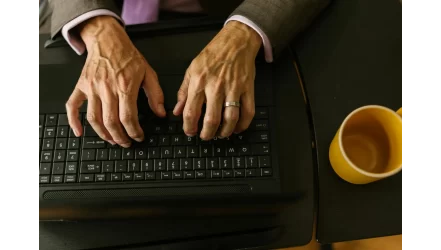Is there a yellow object in the image?
Using the visual information, respond with a single word or phrase.

Yes